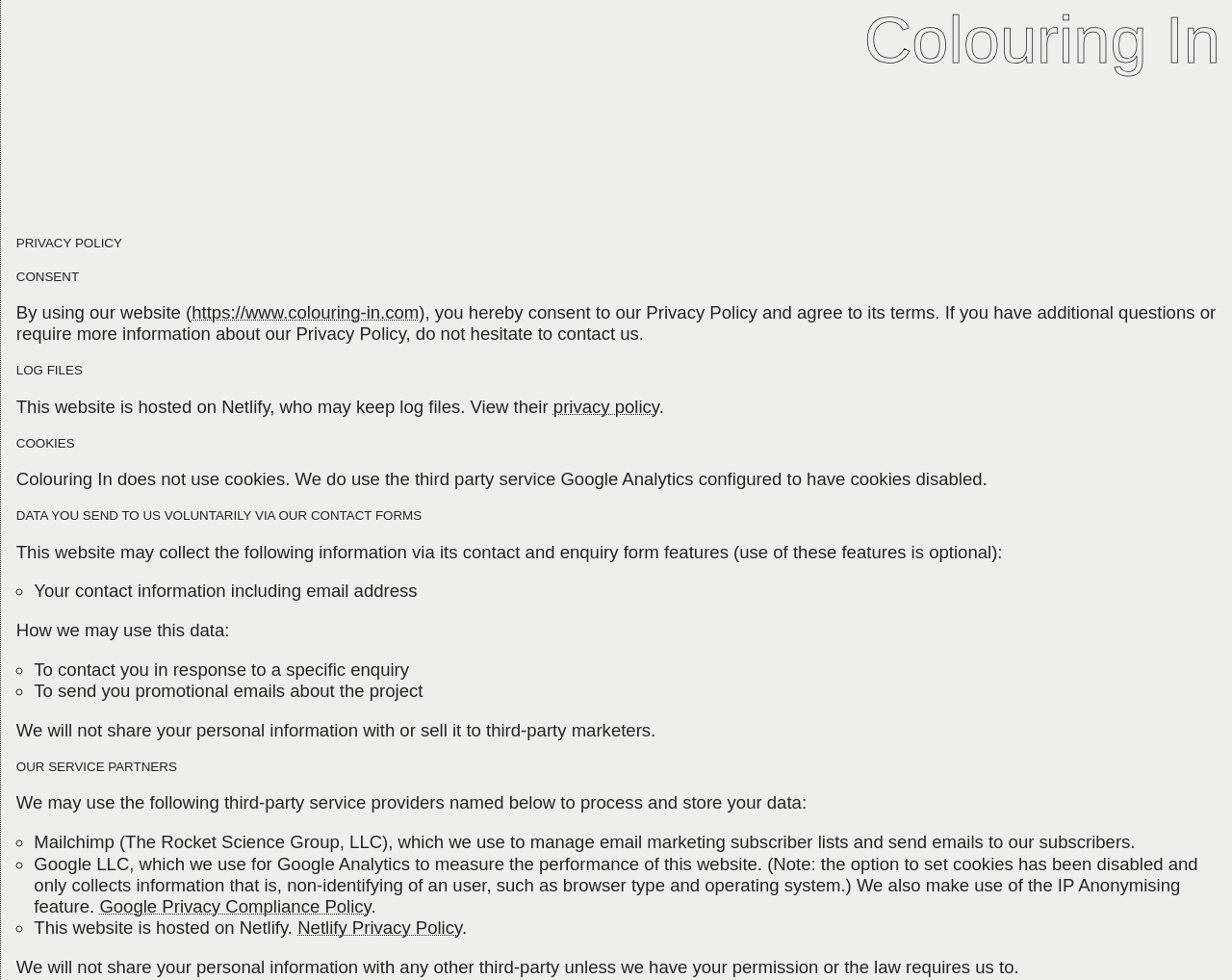Provide the bounding box coordinates of the HTML element described as: "Netlify Privacy Policy". The bounding box coordinates should be four float numbers between 0 and 1, i.e., [left, top, right, bottom].

[0.242, 0.937, 0.375, 0.957]